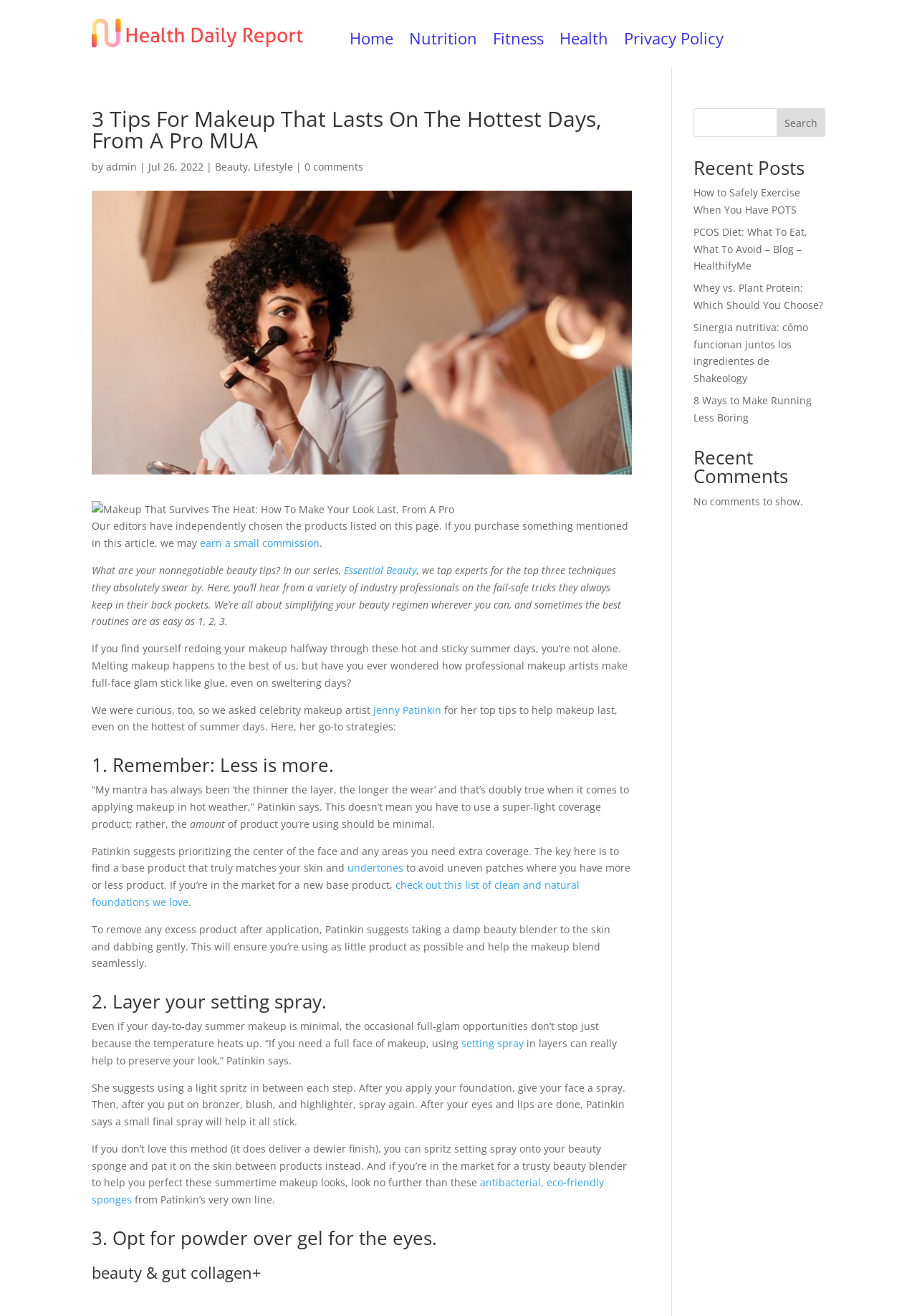Using the description: "Jenny Patinkin", determine the UI element's bounding box coordinates. Ensure the coordinates are in the format of four float numbers between 0 and 1, i.e., [left, top, right, bottom].

[0.407, 0.534, 0.481, 0.544]